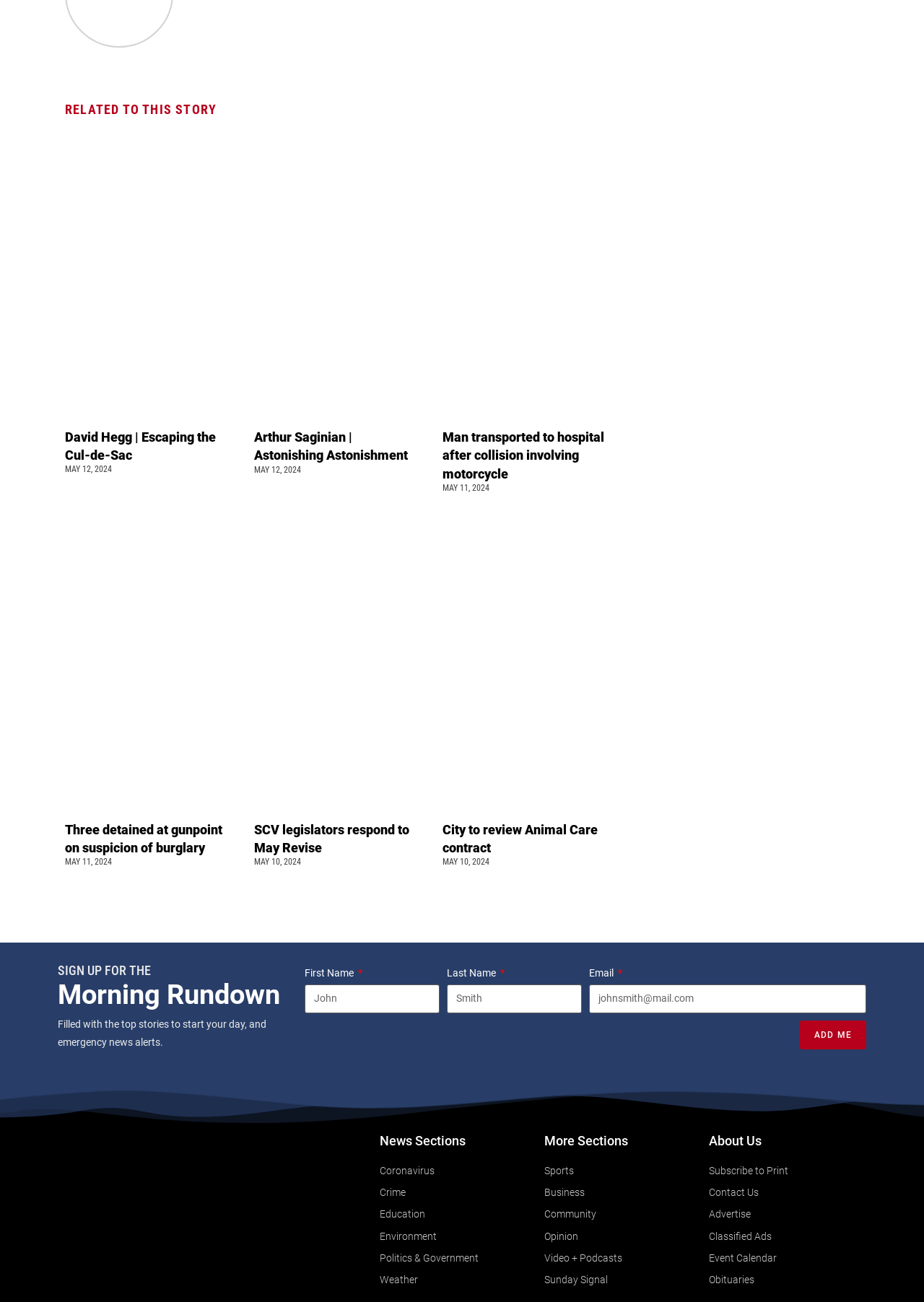Please identify the bounding box coordinates of the clickable element to fulfill the following instruction: "Click on the 'Coronavirus' link". The coordinates should be four float numbers between 0 and 1, i.e., [left, top, right, bottom].

[0.411, 0.892, 0.589, 0.906]